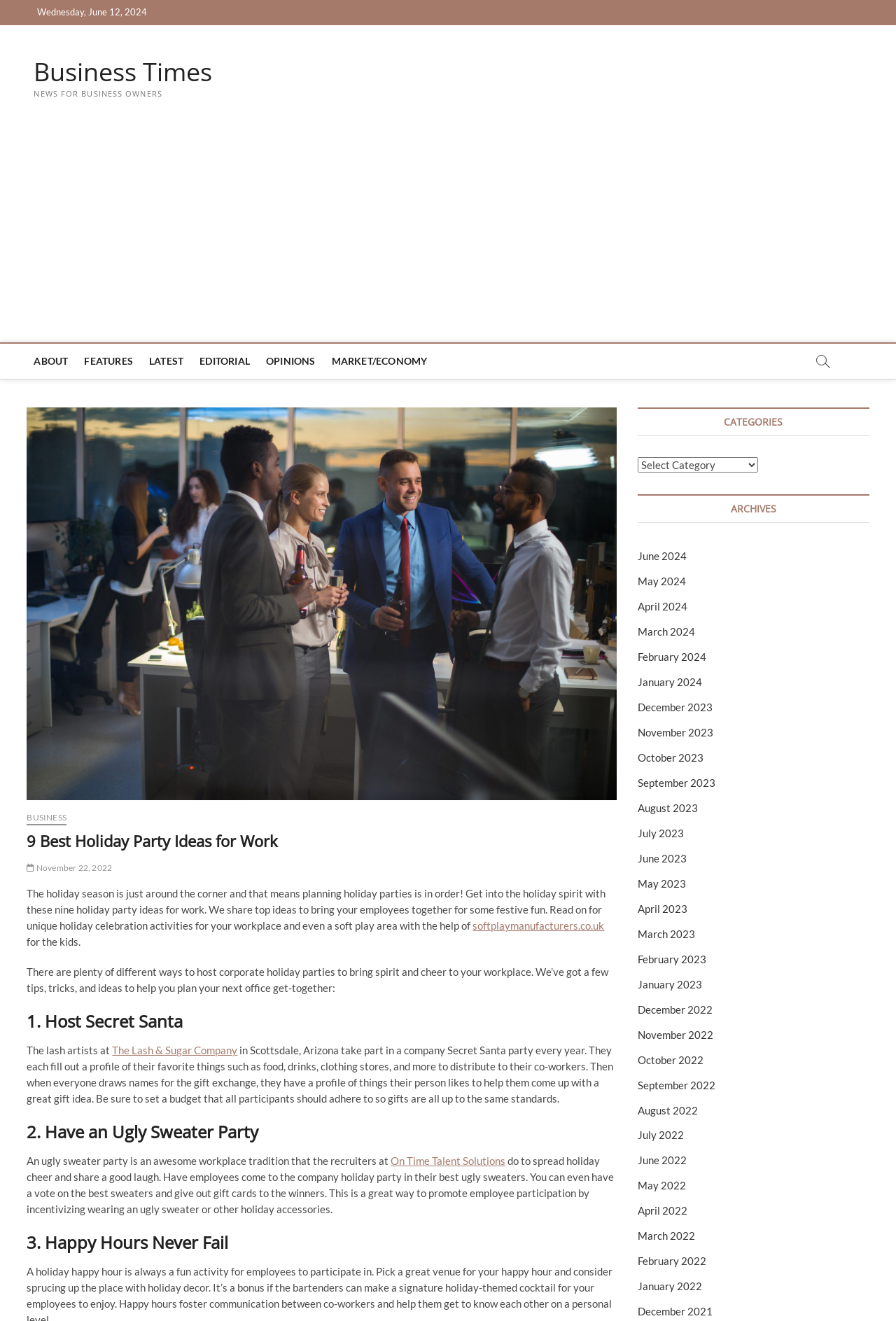Could you find the bounding box coordinates of the clickable area to complete this instruction: "Check the 'ARCHIVES' section"?

[0.711, 0.374, 0.97, 0.396]